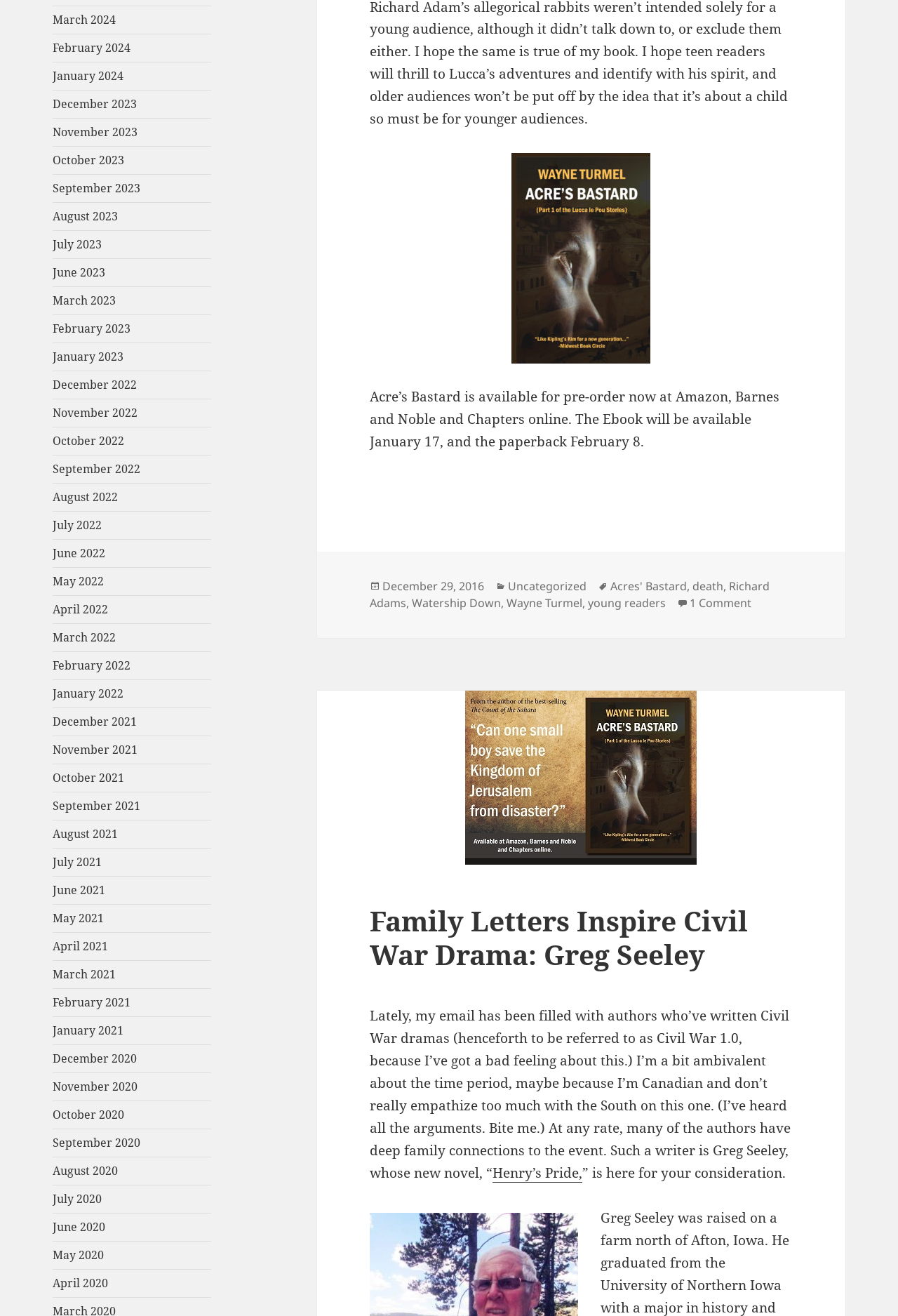Identify the bounding box coordinates for the element you need to click to achieve the following task: "Click on the link to pre-order Acre’s Bastard". Provide the bounding box coordinates as four float numbers between 0 and 1, in the form [left, top, right, bottom].

[0.412, 0.295, 0.868, 0.343]